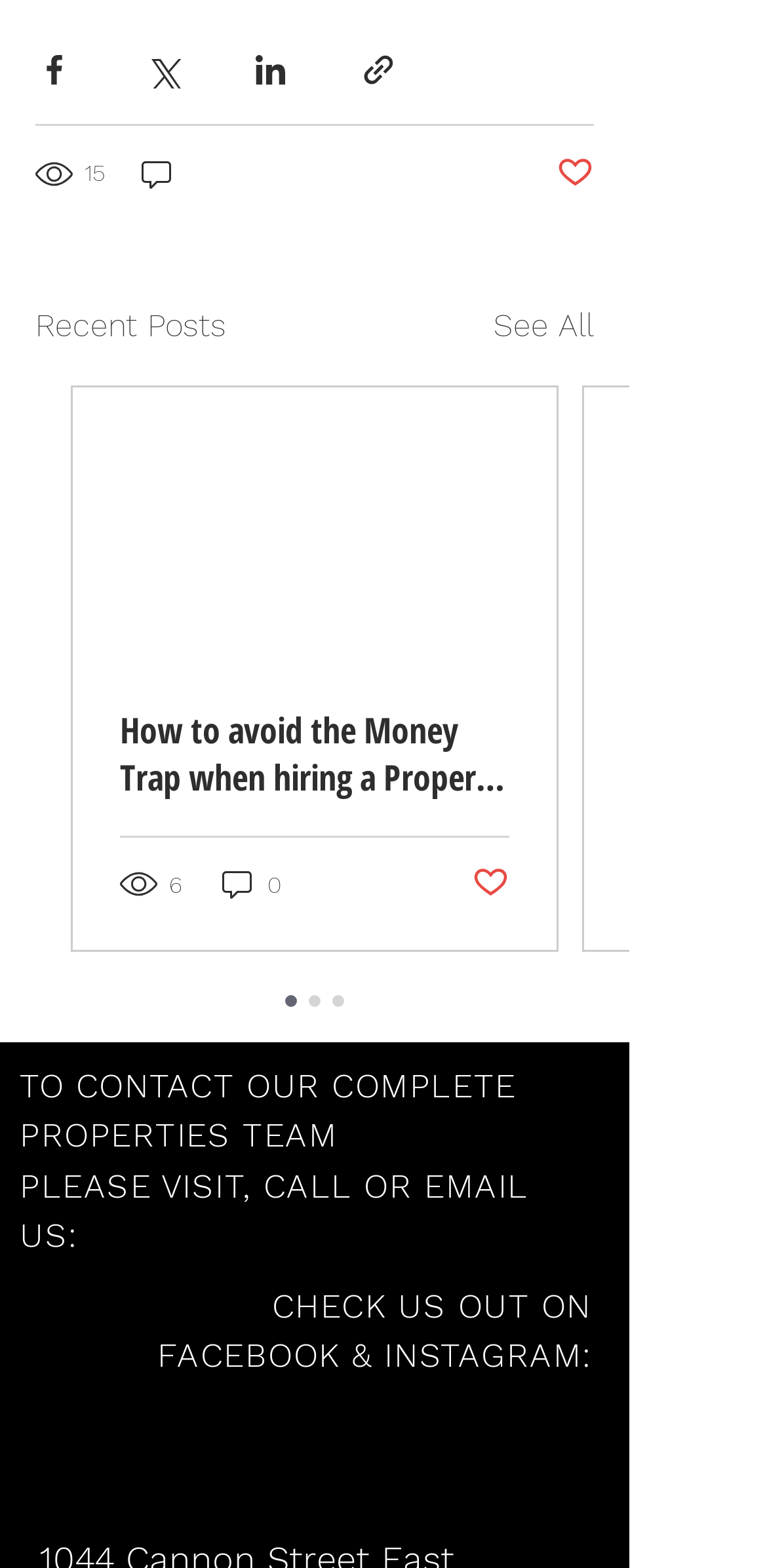Pinpoint the bounding box coordinates of the element you need to click to execute the following instruction: "View recent posts". The bounding box should be represented by four float numbers between 0 and 1, in the format [left, top, right, bottom].

[0.046, 0.193, 0.295, 0.223]